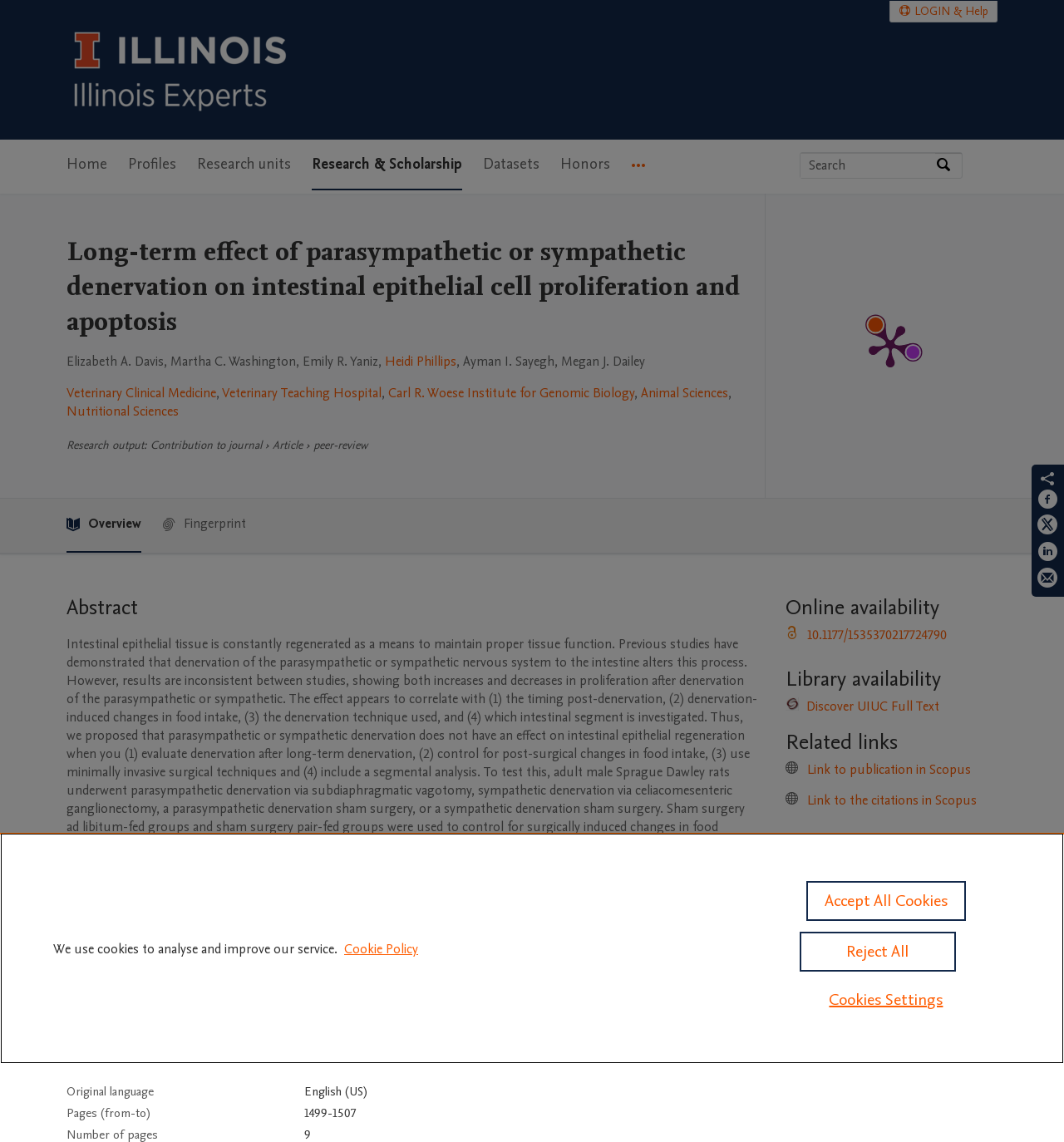Please determine the bounding box coordinates of the element's region to click in order to carry out the following instruction: "Read the abstract". The coordinates should be four float numbers between 0 and 1, i.e., [left, top, right, bottom].

[0.062, 0.519, 0.712, 0.924]